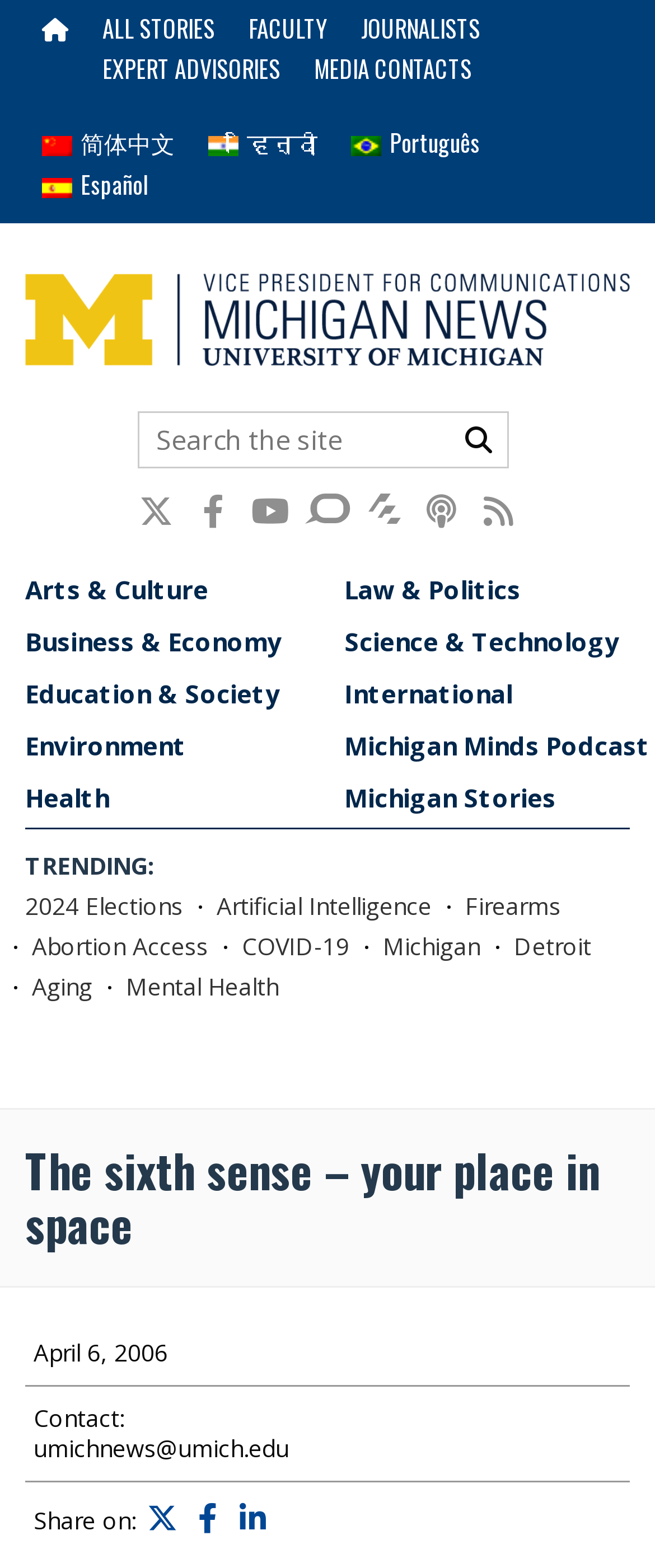Answer in one word or a short phrase: 
How many languages are available for translation?

4